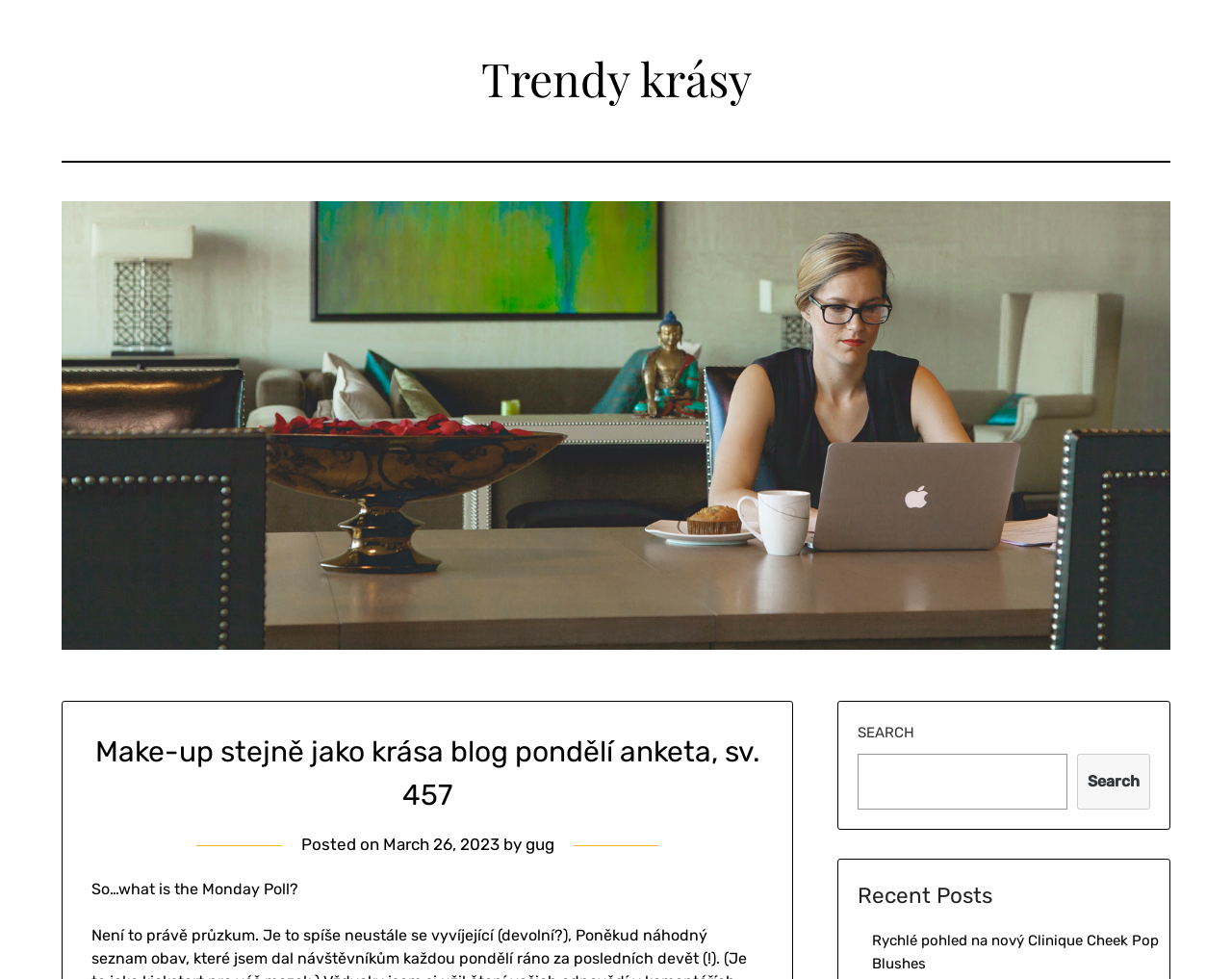Using the details in the image, give a detailed response to the question below:
What is the topic of the blog post?

I inferred the topic of the blog post by looking at the image and the text 'Make-up stejně jako krása blog pondělí anketa, sv. 457' which suggests that the blog post is about make-up.